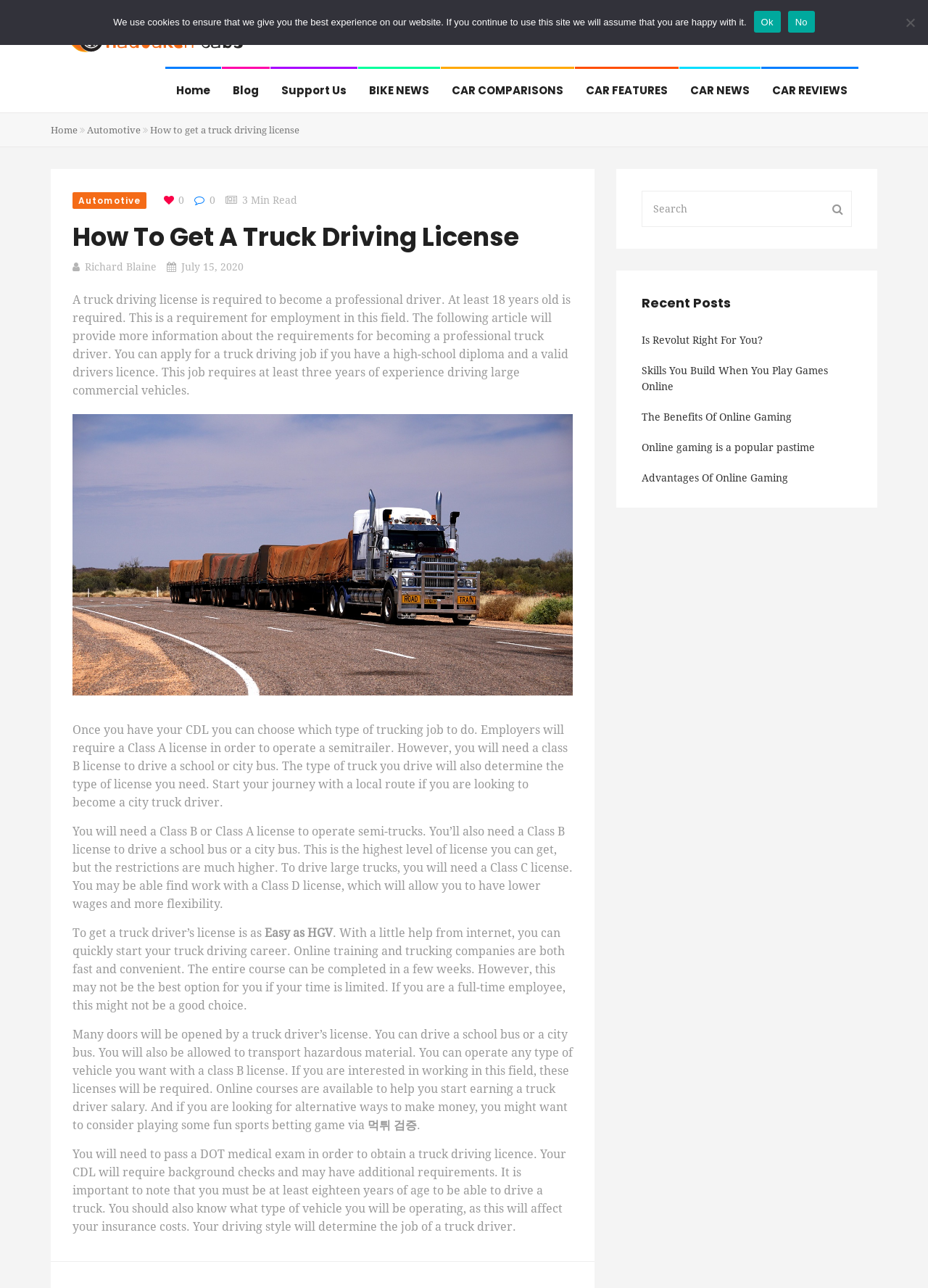Please provide the bounding box coordinates for the element that needs to be clicked to perform the following instruction: "Click on the 'Home' link". The coordinates should be given as four float numbers between 0 and 1, i.e., [left, top, right, bottom].

[0.19, 0.053, 0.227, 0.087]